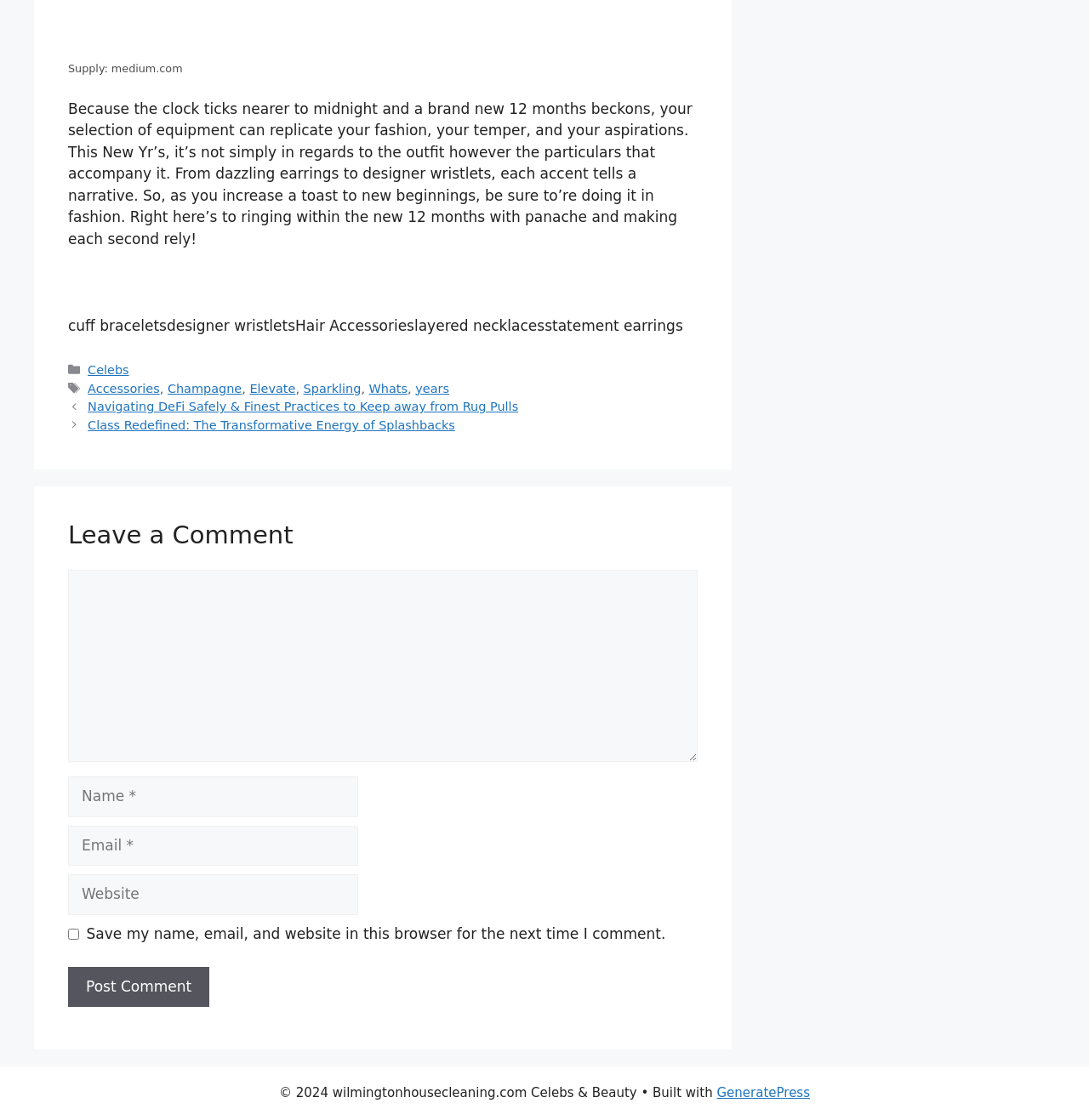Please determine the bounding box coordinates for the element with the description: "Marketing".

None